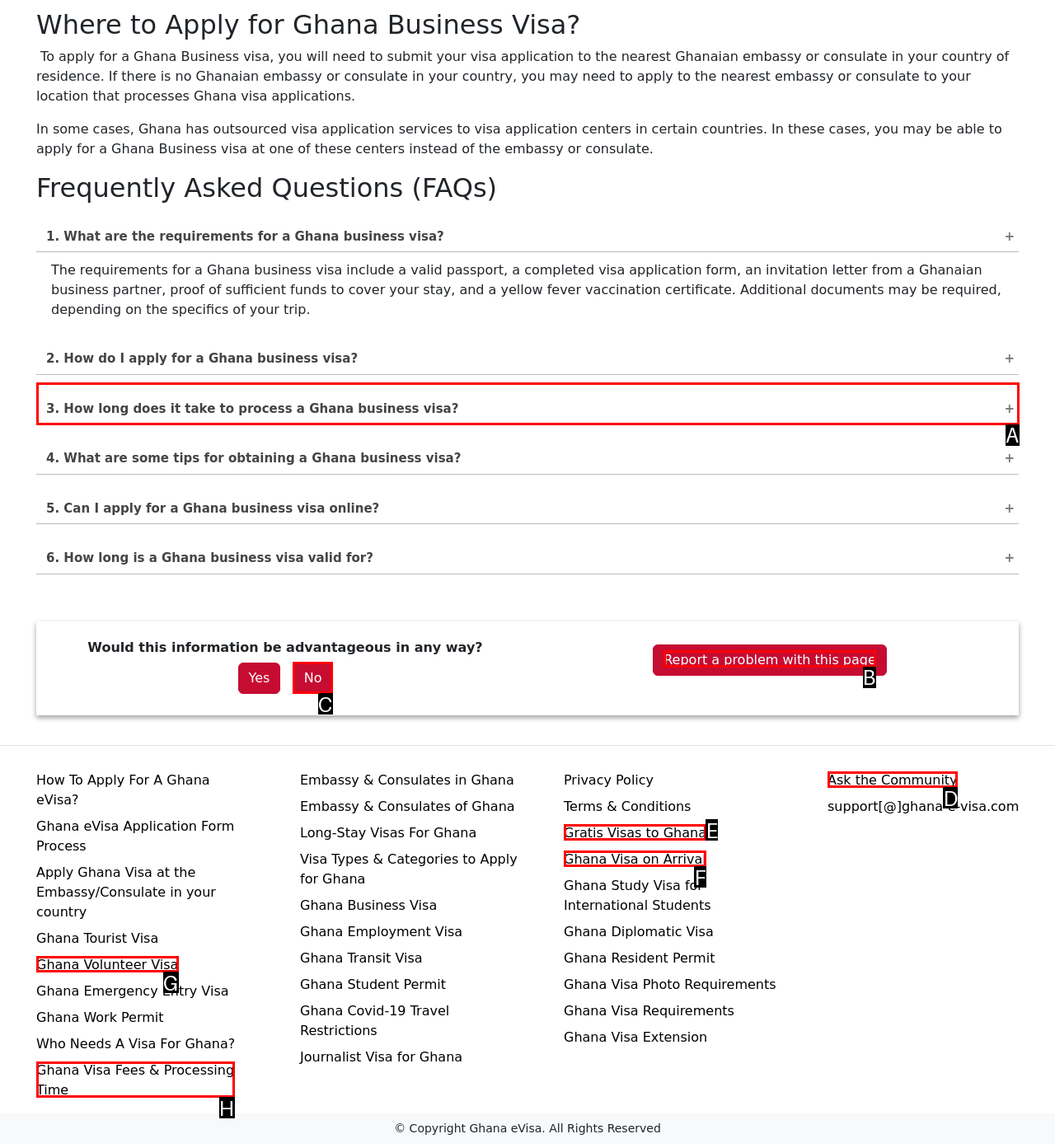Out of the given choices, which letter corresponds to the UI element required to Click the 'Report a problem with this page' link? Answer with the letter.

B